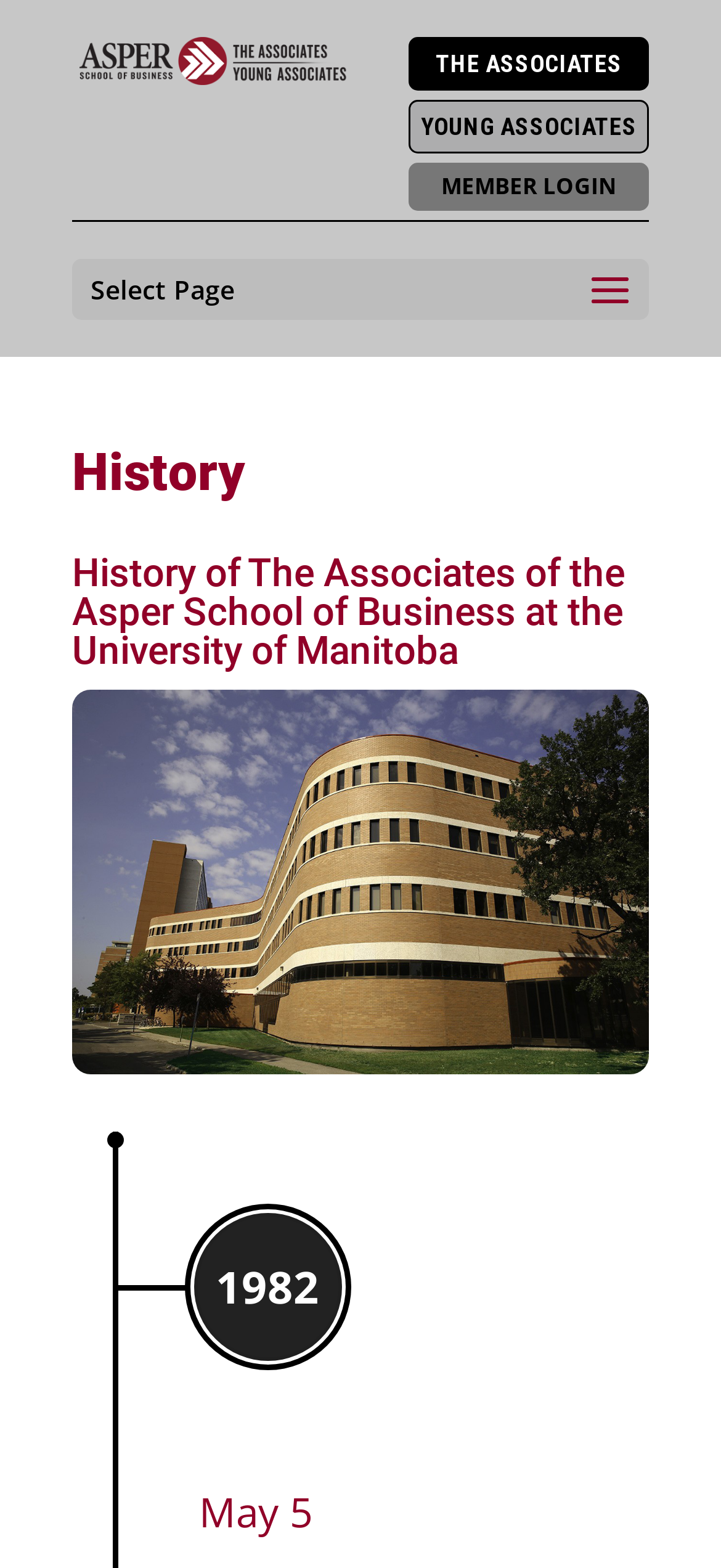From the image, can you give a detailed response to the question below:
What is the date mentioned in the history section?

In the history section of the webpage, I can see an image with a caption 'Asper School of Business at the University of Manitoba', and below it, there is a static text '1982', and further below, there is another static text 'May 5' which suggests that this is the date being referred to in the history section.